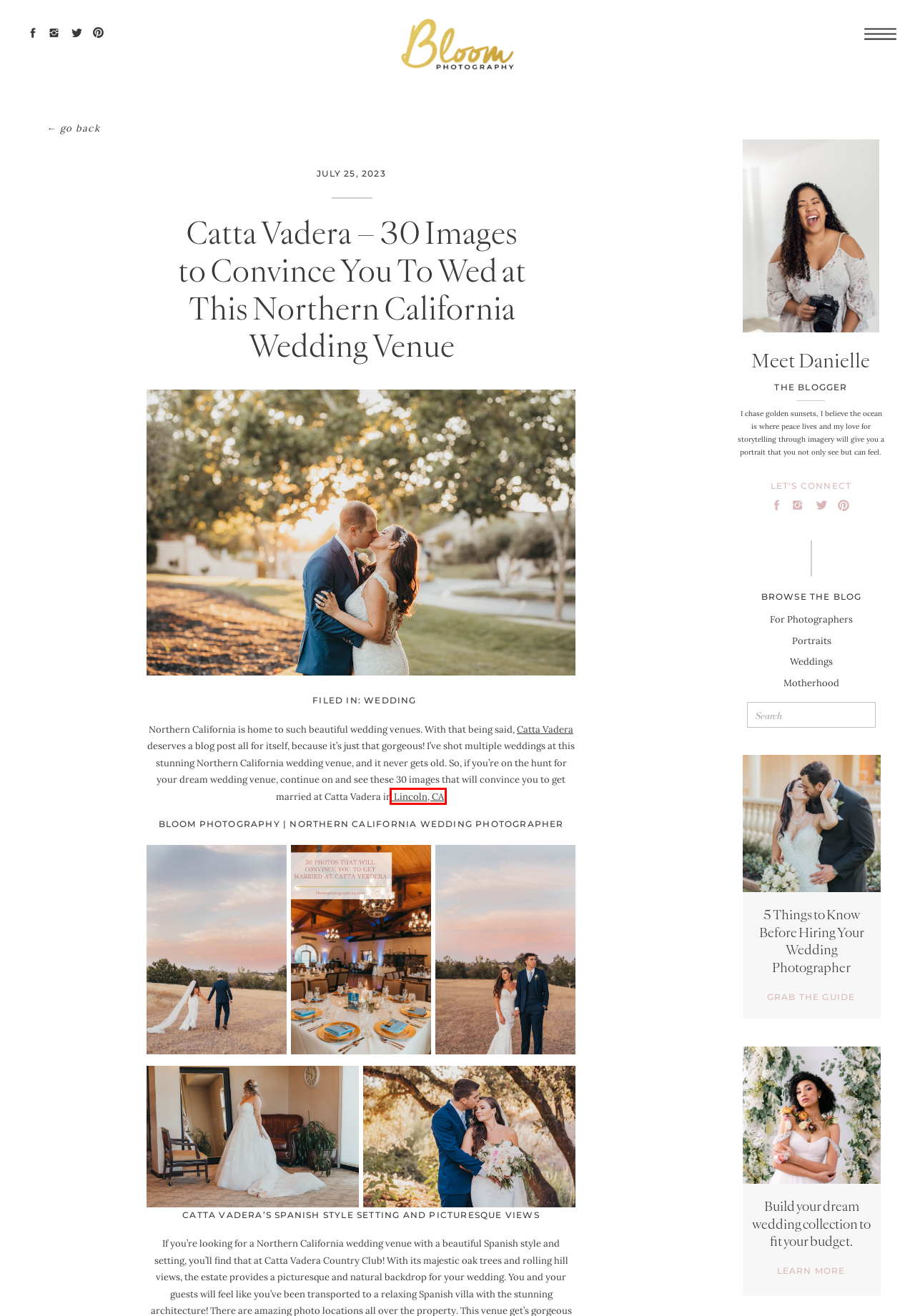Look at the screenshot of a webpage where a red rectangle bounding box is present. Choose the webpage description that best describes the new webpage after clicking the element inside the red bounding box. Here are the candidates:
A. Home - Catta Verdera Country Club
B. Create & Bloom Studios | Coaching for Wedding Photographers
C. About
D. blog - The Bloom Blog
E. A Sweet Gender Reveal & Newborn Photography Studio Session - The Bloom Blog
F. Wedding Archives - The Bloom Blog
G. Wedding at Wine & Roses in Lodi, California - The Bloom Blog
H. City of Lincoln

H